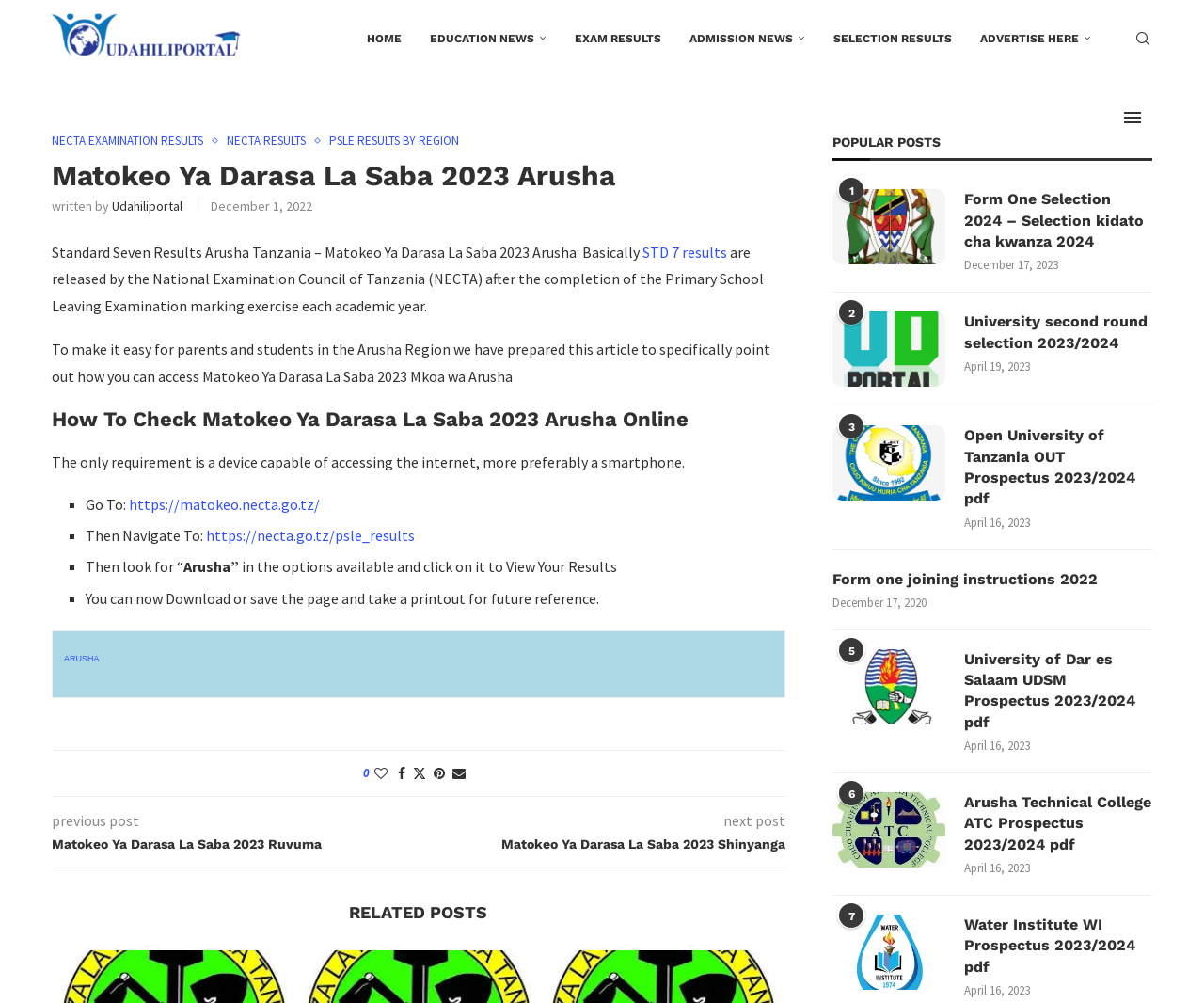Use a single word or phrase to respond to the question:
What is the purpose of the article?

To guide on accessing Matokeo Ya Darasa La Saba 2023 Arusha